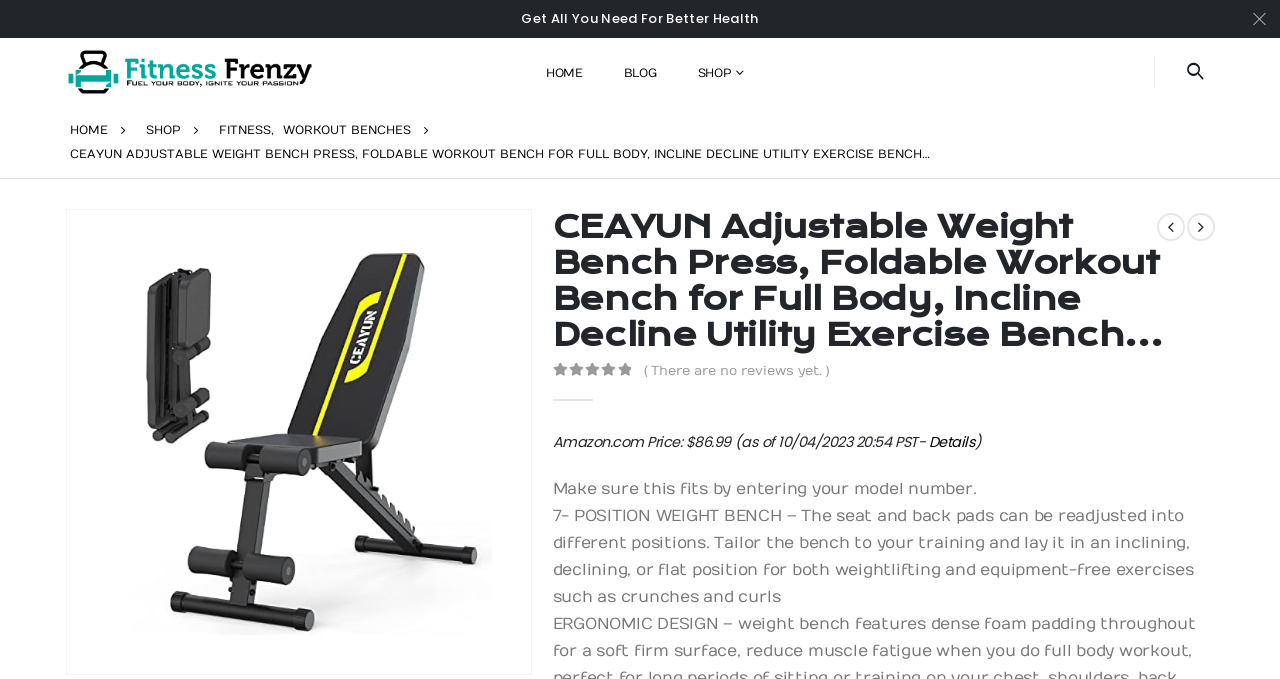What is the name of the fitness brand?
Please provide a single word or phrase based on the screenshot.

Fitness Frenzy